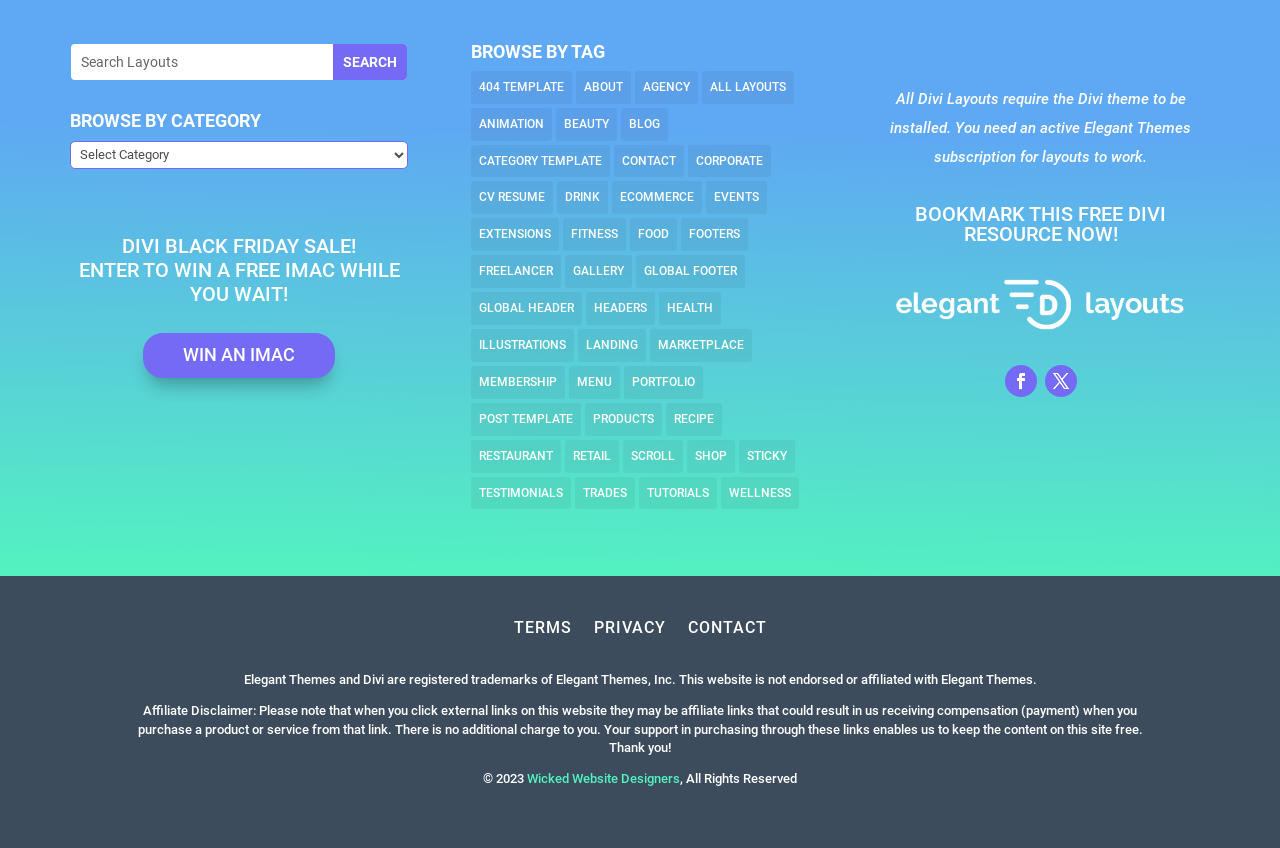Please analyze the image and provide a thorough answer to the question:
How many items are in the 'All Layouts' category?

I looked at the link that says 'All Layouts (491 items)' under the 'BROWSE BY TAG' heading.